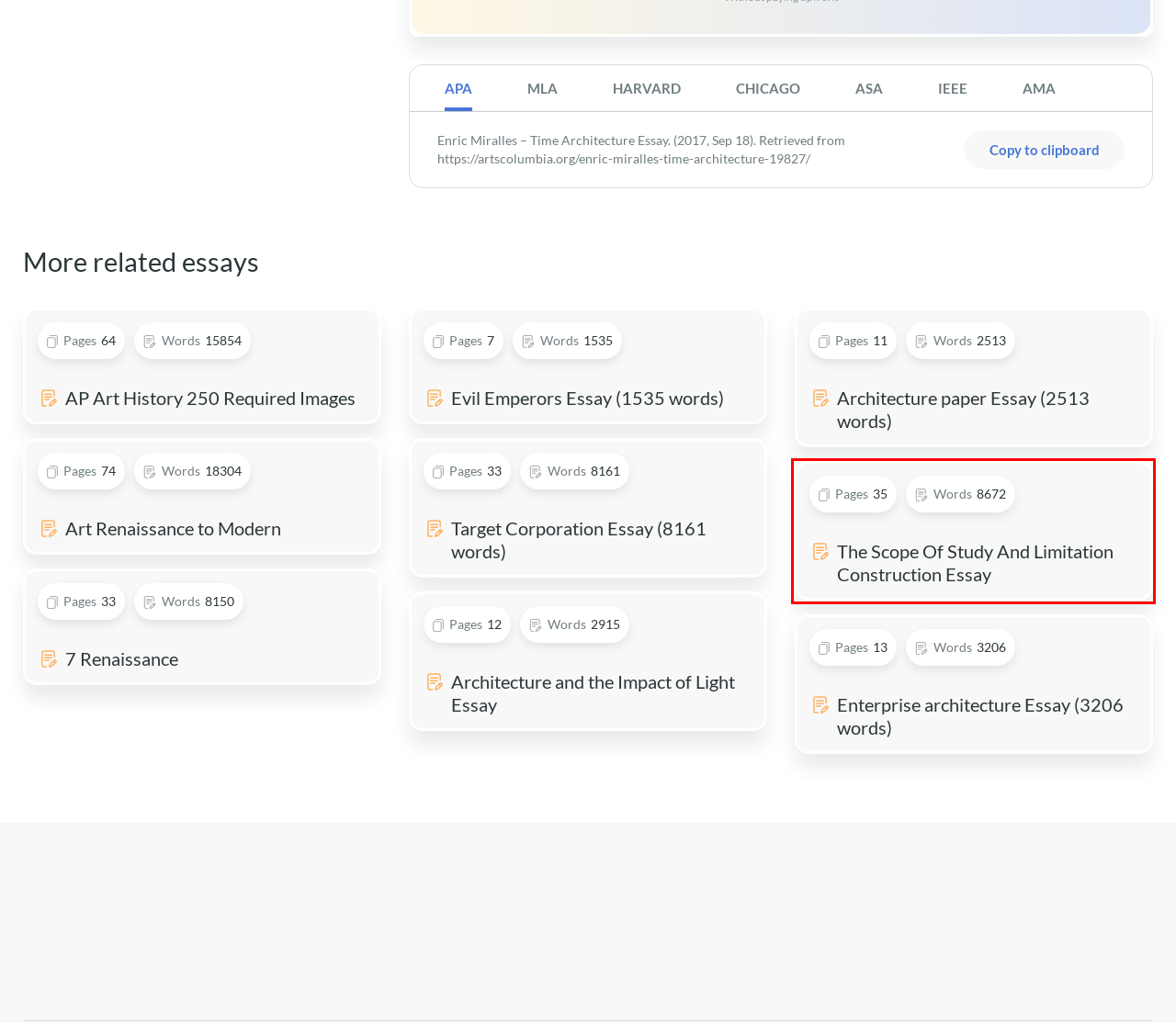Review the webpage screenshot and focus on the UI element within the red bounding box. Select the best-matching webpage description for the new webpage that follows after clicking the highlighted element. Here are the candidates:
A. Evil Emperors Essay (1535 words) - Free Essay Example | Artscolumbia
B. Creative Sample Writing Center - essays.artscolumbia.org
C. Privacy Policy | Artscolumbia
D. Enterprise architecture Essay (3206 words) - Free Essay Example | Artscolumbia
E. Elizabethan era architecture and interior design outline Essay - Free Essay Example | Artscolumbia
F. Free Essays and Assignments for College Students | Artscolumbia
G. Architecture paper Essay (2513 words) - Free Essay Example | Artscolumbia
H. The Scope Of Study And Limitation Construction Essay - Free Essay Example | Artscolumbia

H